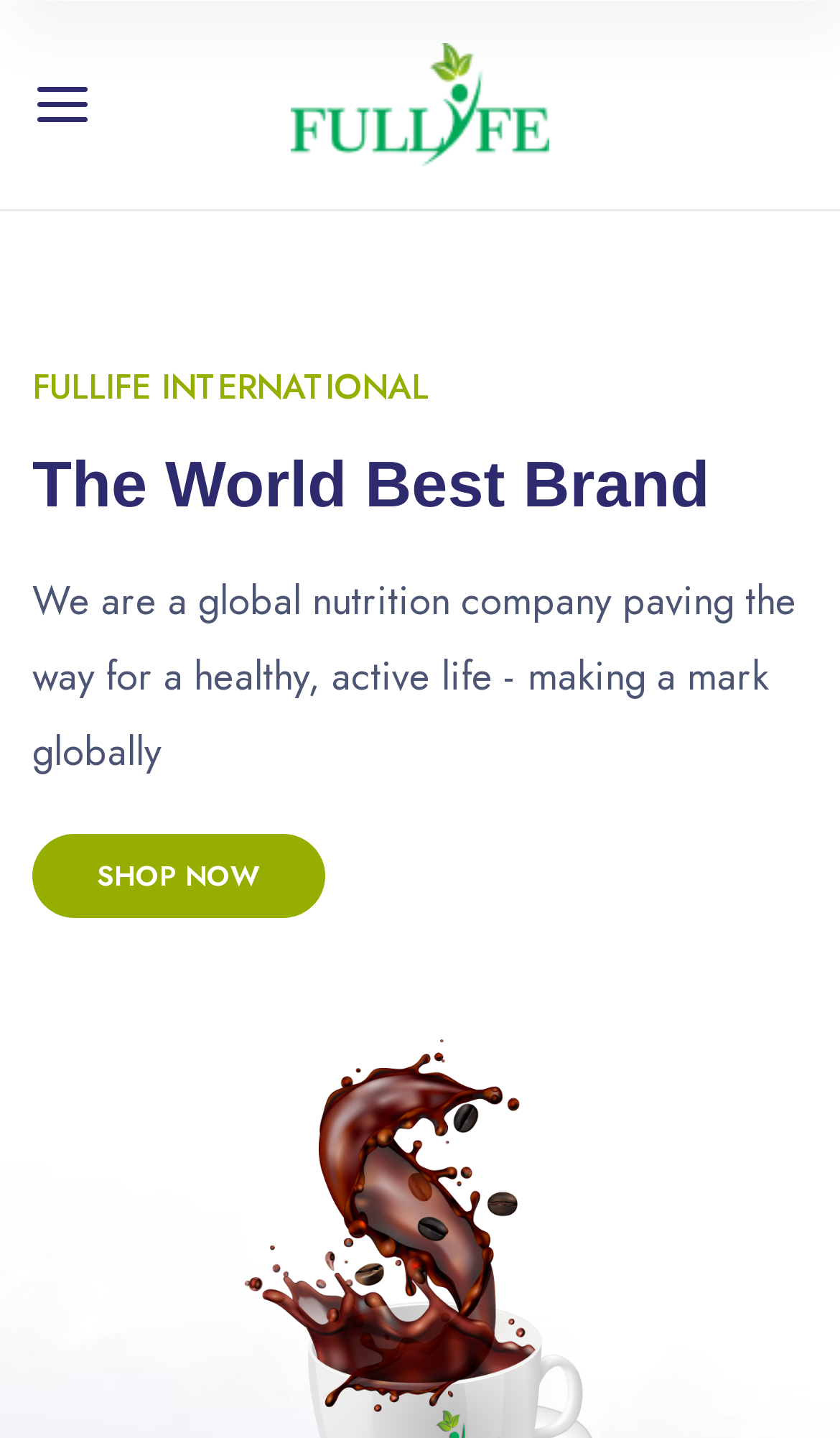What is the purpose of the 'SHOP NOW' links?
Using the image as a reference, answer the question in detail.

The 'SHOP NOW' links are likely intended to direct users to a page where they can make a purchase, given the context of the headings and text on the page, which suggest that the company is a global nutrition company.